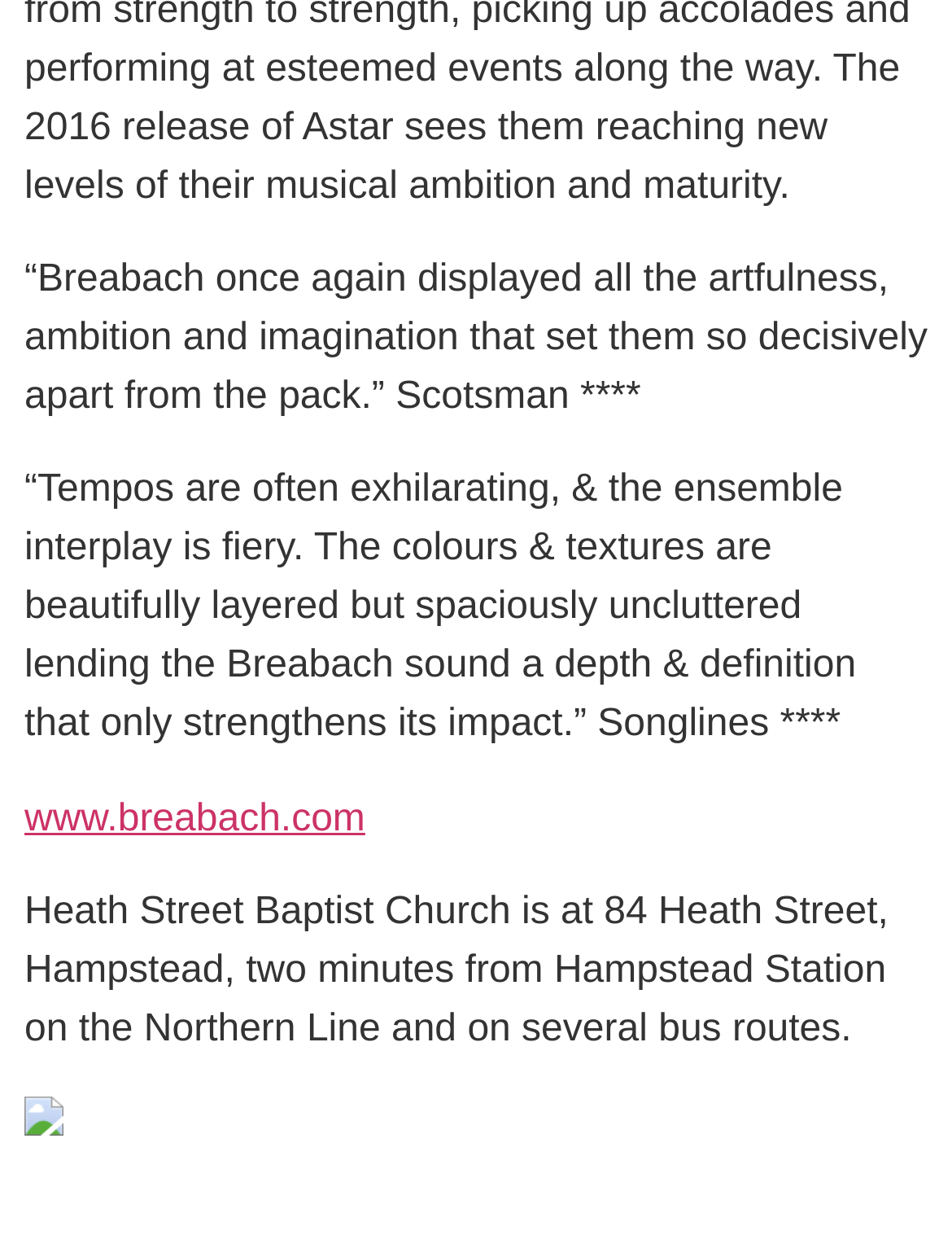What is the name of the publication that gave Breabach a **** rating?
Could you please answer the question thoroughly and with as much detail as possible?

The name of the publication can be found in the second StaticText element, which quotes Songlines saying '“Tempos are often exhilarating, & the ensemble interplay is fiery. The colours & textures are beautifully layered but spaciously uncluttered lending the Breabach sound a depth & definition that only strengthens its impact.” Songlines ****'.